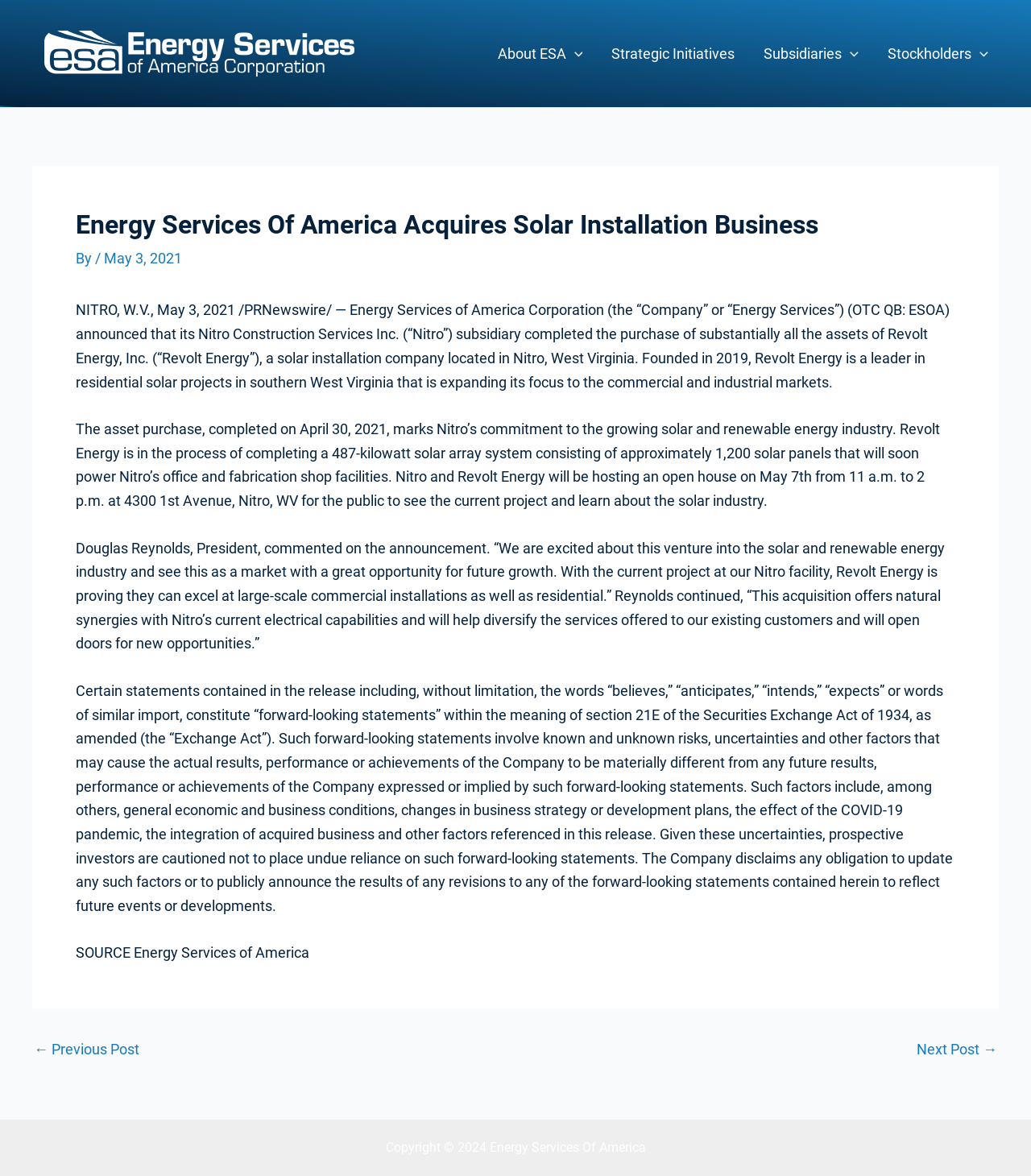Reply to the question with a single word or phrase:
What is the type of project that Revolt Energy is completing?

Solar array system